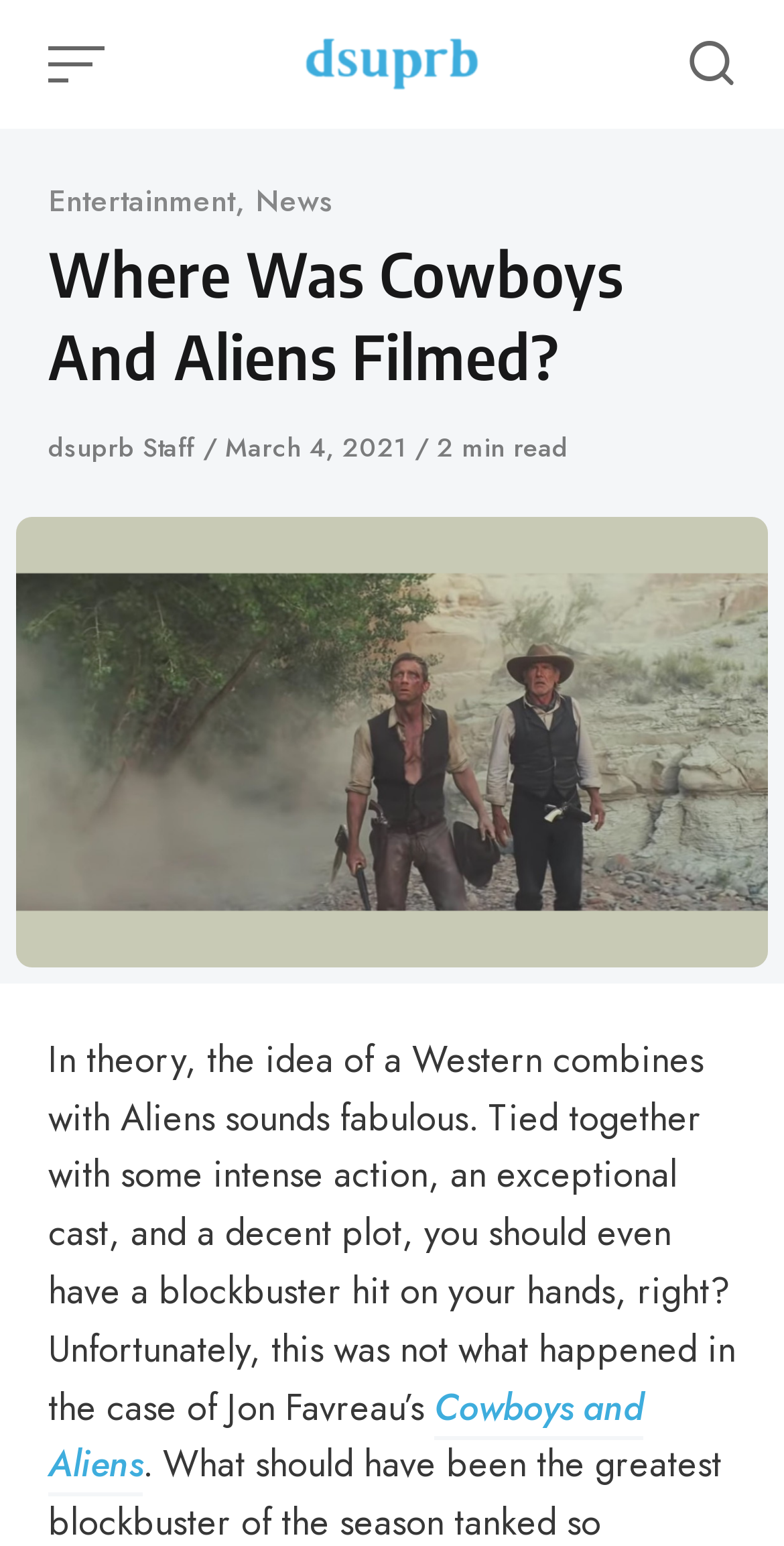Find the bounding box coordinates of the element I should click to carry out the following instruction: "Read more about Cowboys and Aliens".

[0.062, 0.893, 0.821, 0.969]